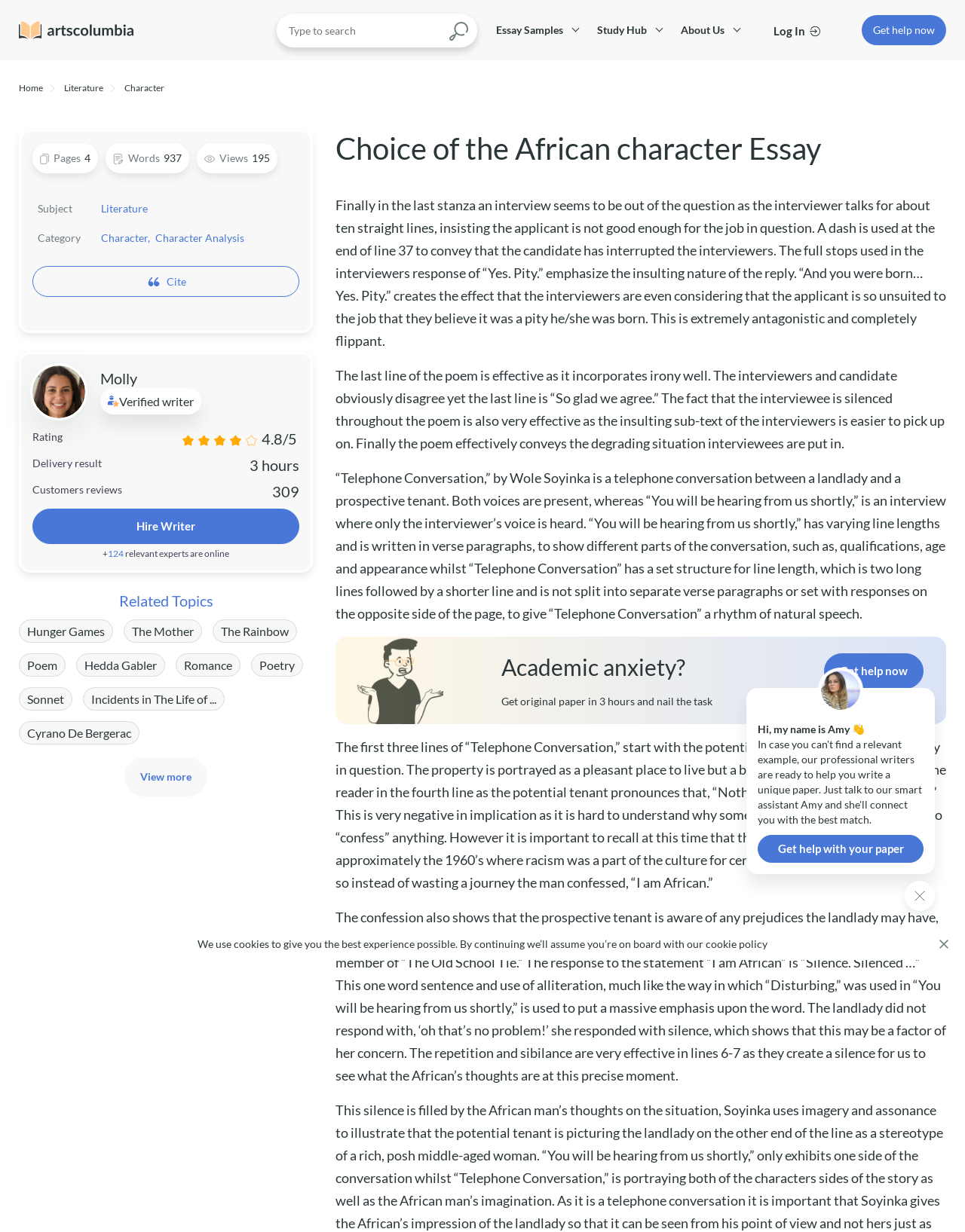Determine the bounding box coordinates for the area you should click to complete the following instruction: "Click on the 'Previous: Dangers of Using Steroids to Treat Whooping Cough' link".

None